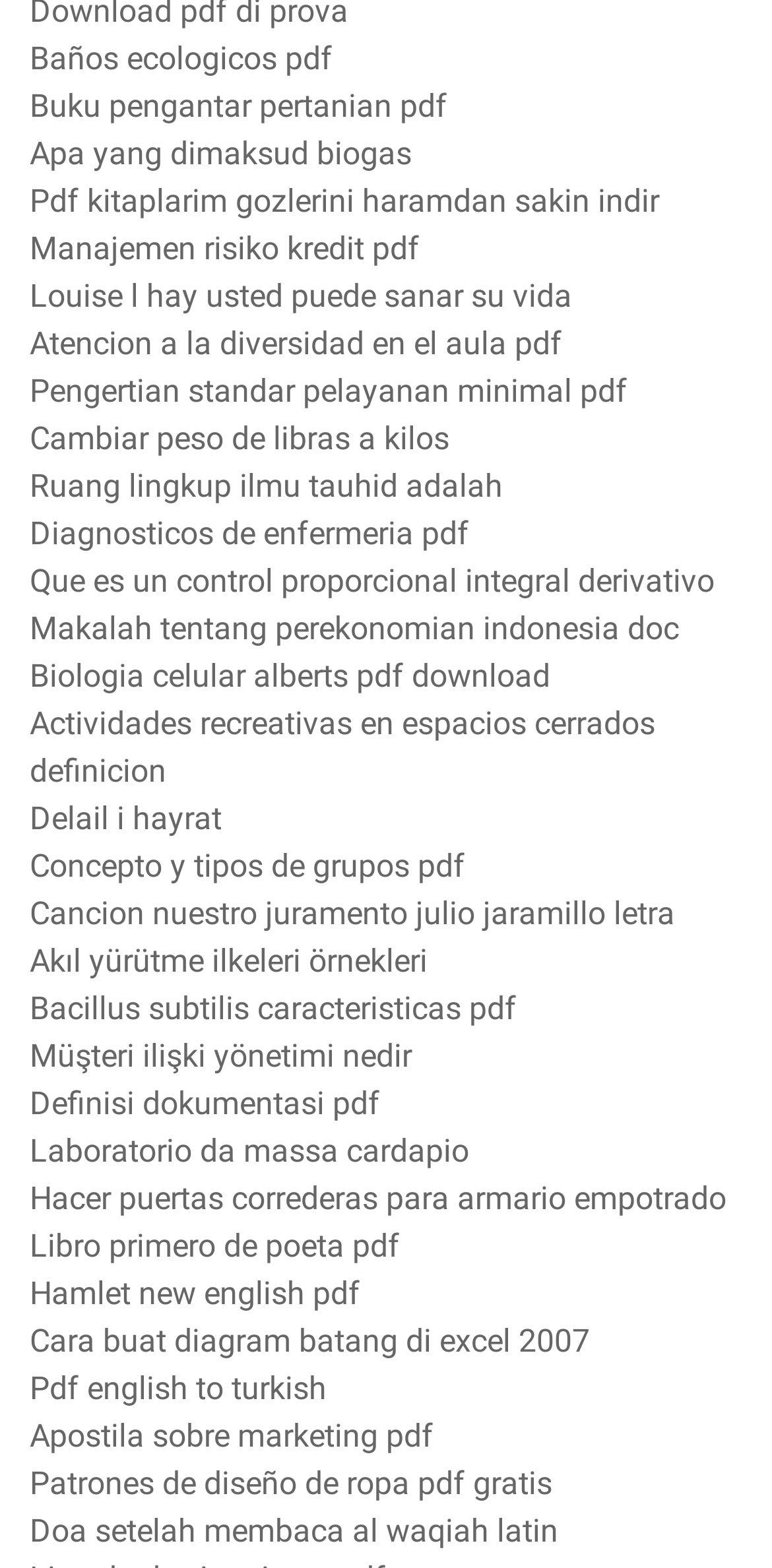How many links have 'pdf' in their text?
Please provide a comprehensive answer to the question based on the webpage screenshot.

I found multiple links with 'pdf' in their text, such as 'Baños ecologicos pdf', 'Buku pengantar pertanian pdf', 'Biologia celular alberts pdf download', and others. There are at least 5 links with 'pdf' in their text.